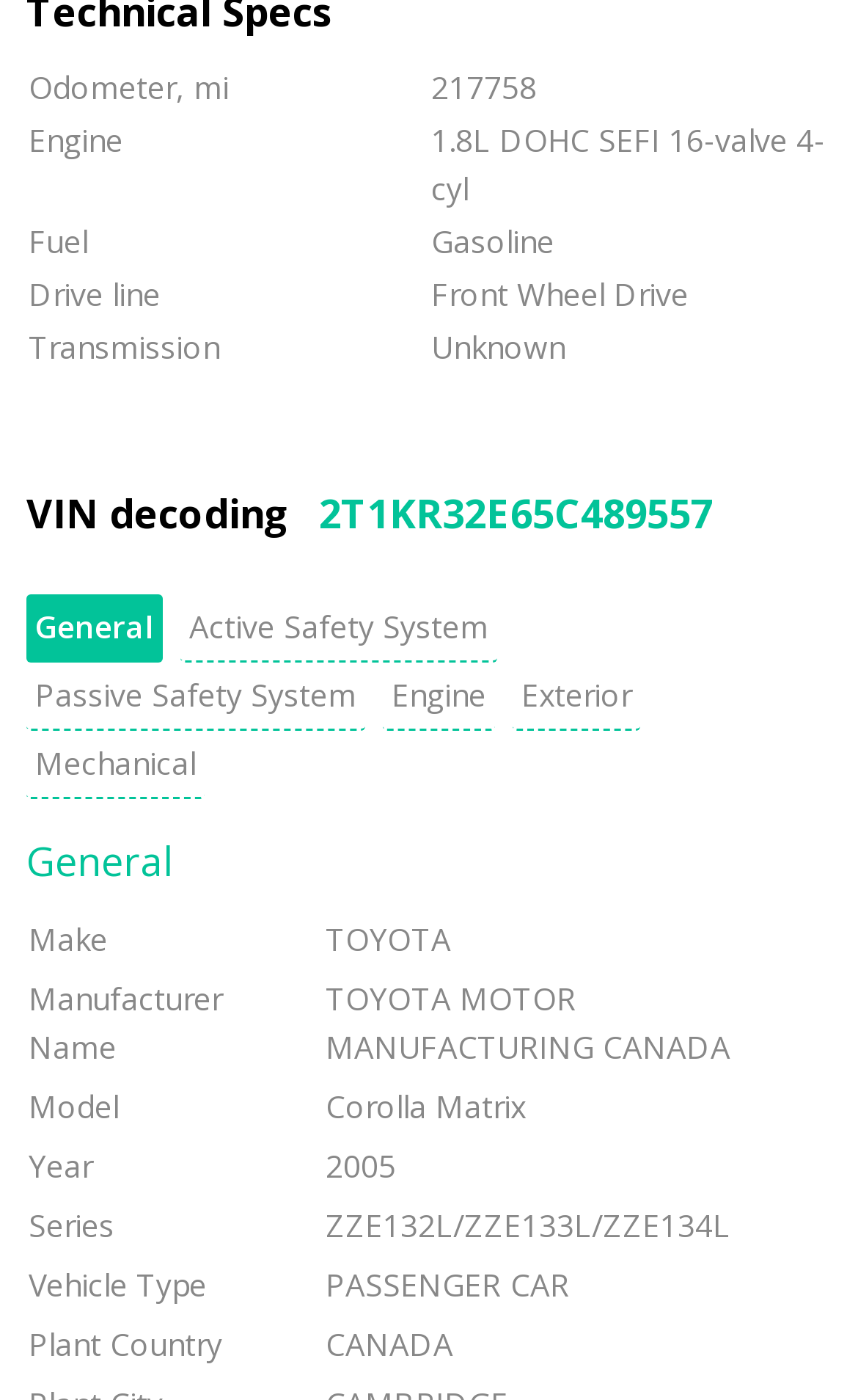What is the engine type of the vehicle?
Refer to the screenshot and deliver a thorough answer to the question presented.

The answer can be found in the second table row, where the label 'Engine' is paired with the value '1.8L DOHC SEFI 16-valve 4-cyl'.